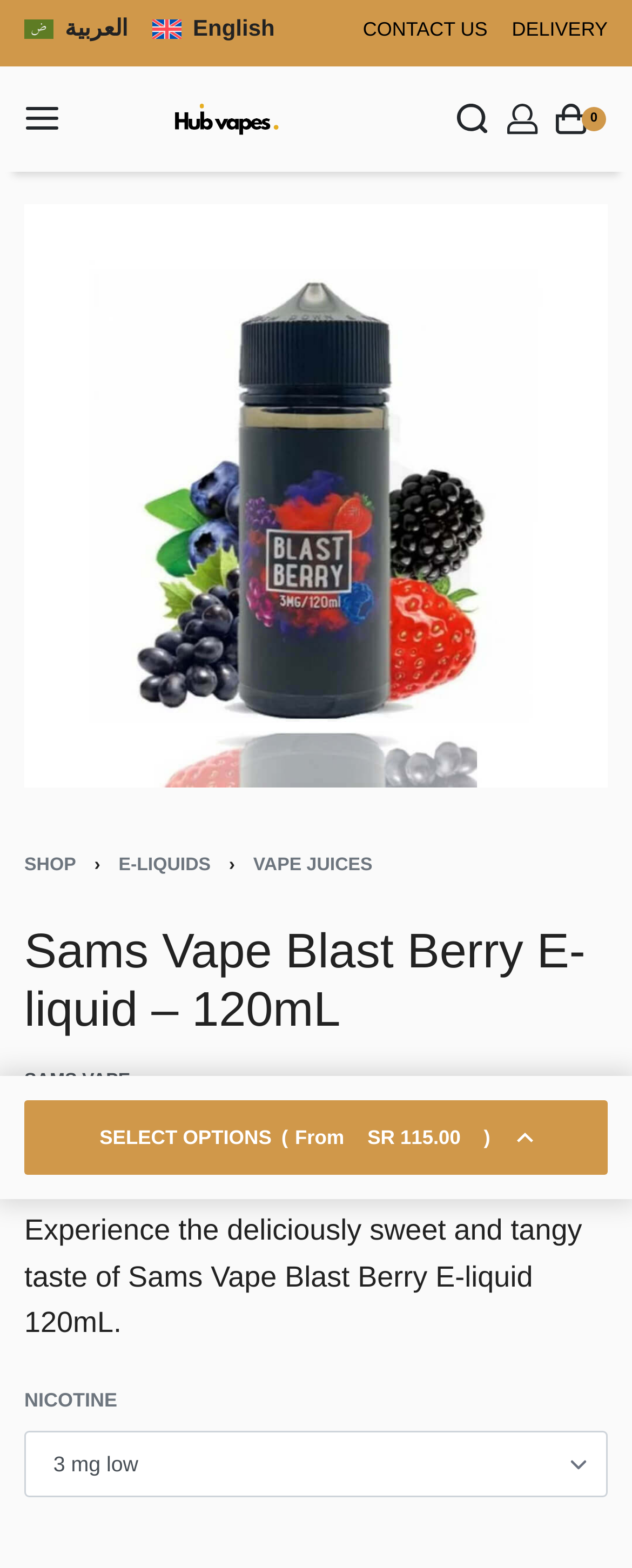Find and indicate the bounding box coordinates of the region you should select to follow the given instruction: "Open the menu".

[0.038, 0.067, 0.095, 0.084]